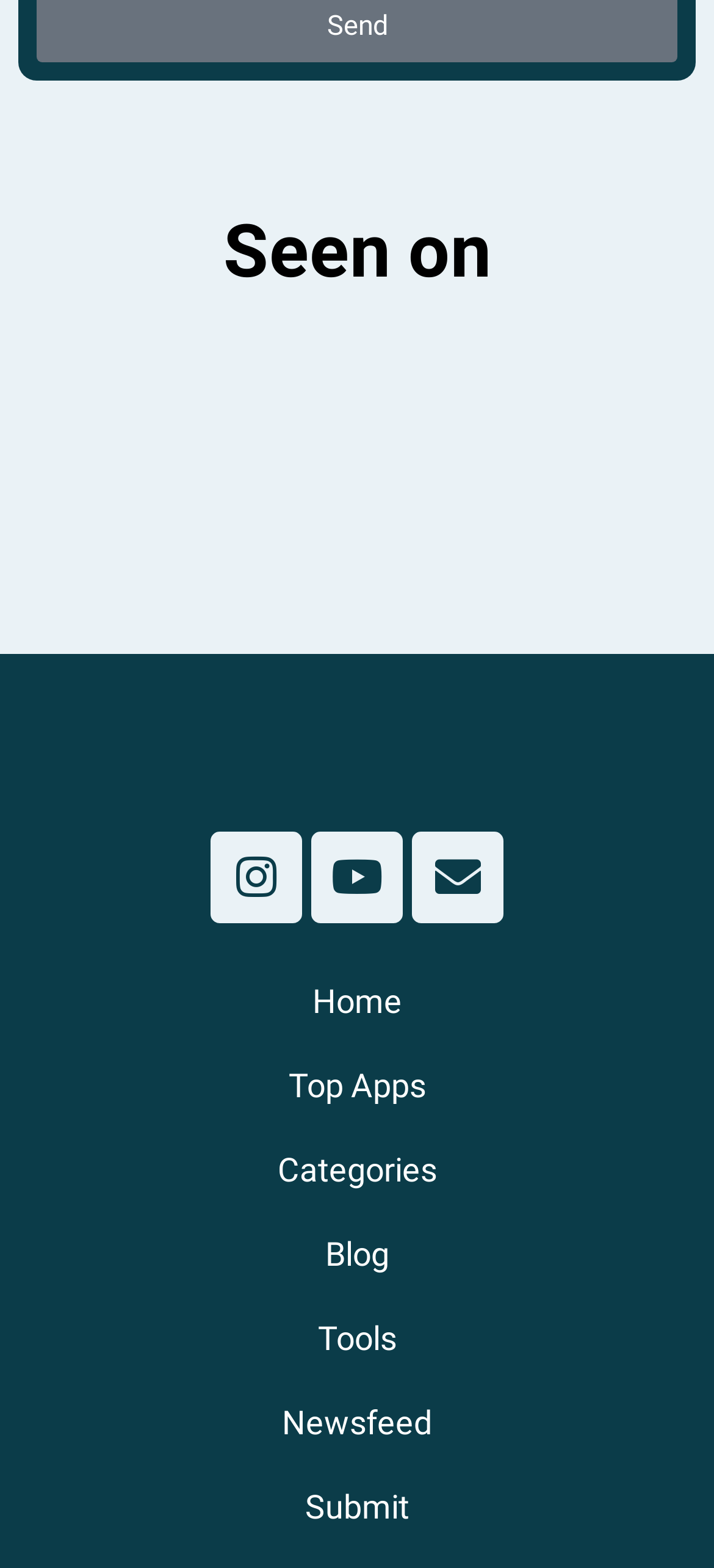Identify the bounding box of the UI element described as follows: "Top Apps". Provide the coordinates as four float numbers in the range of 0 to 1 [left, top, right, bottom].

[0.026, 0.666, 0.974, 0.72]